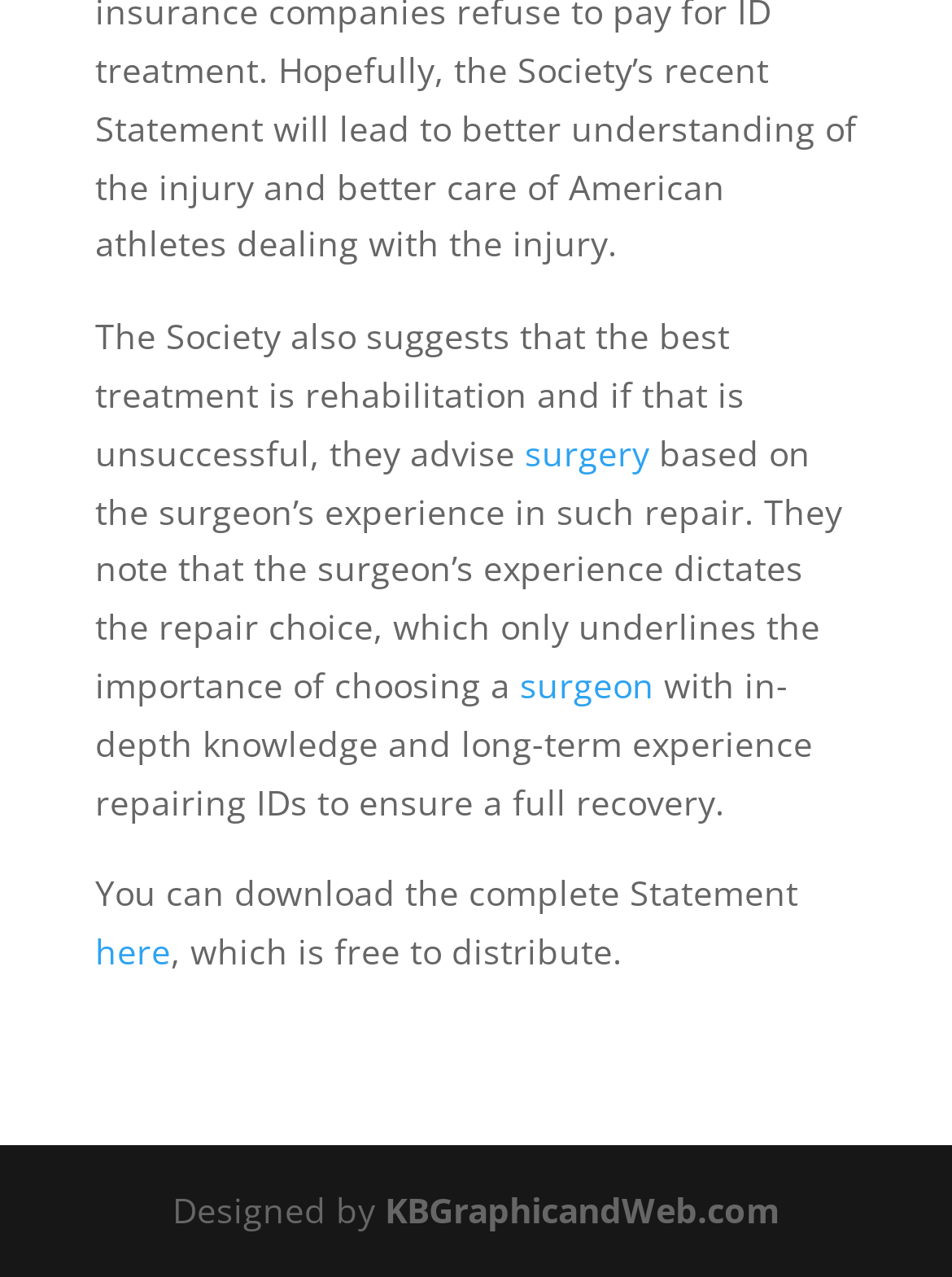What is the importance of choosing a surgeon?
Answer the question with as much detail as possible.

The webpage notes that the surgeon's experience dictates the repair choice, which underlines the importance of choosing a surgeon with in-depth knowledge and long-term experience repairing IDs to ensure a full recovery.